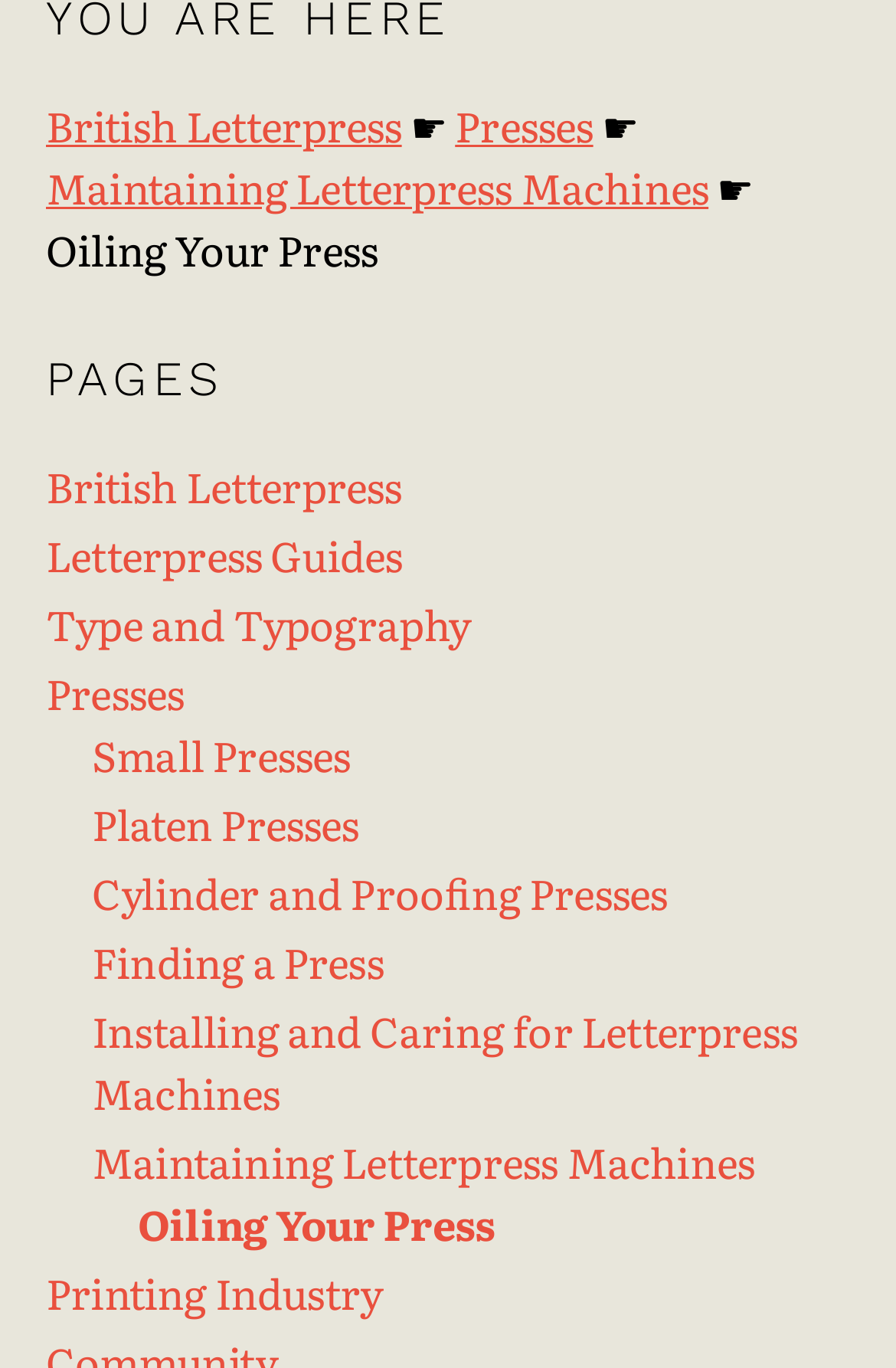Using the description: "British Letterpress", determine the UI element's bounding box coordinates. Ensure the coordinates are in the format of four float numbers between 0 and 1, i.e., [left, top, right, bottom].

[0.051, 0.333, 0.448, 0.379]